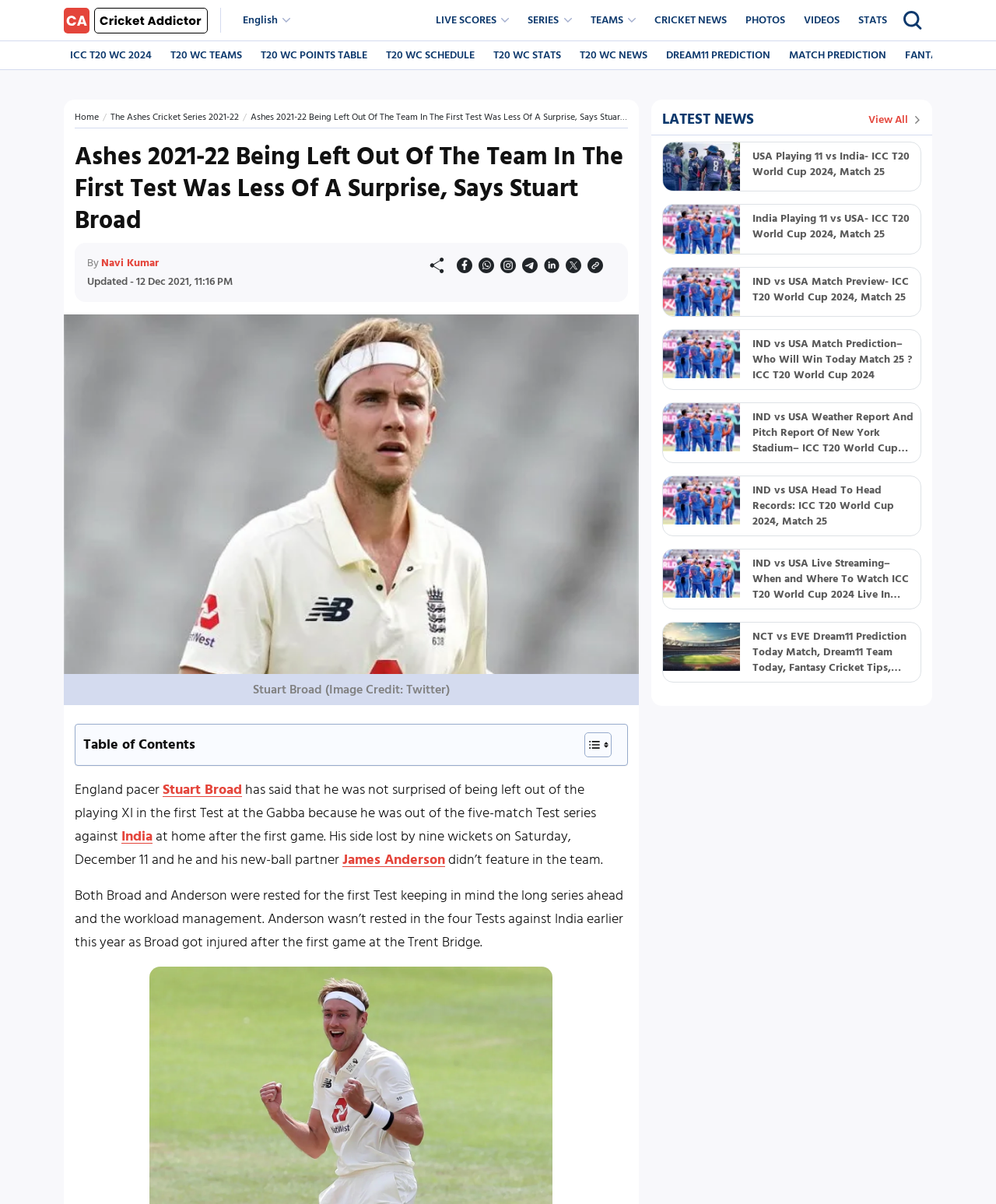What is the name of the cricket series mentioned in the main article?
Provide an in-depth answer to the question, covering all aspects.

The main article mentions that Stuart Broad was left out of the team in the first Test of The Ashes cricket series. This information is found in the heading of the main article.